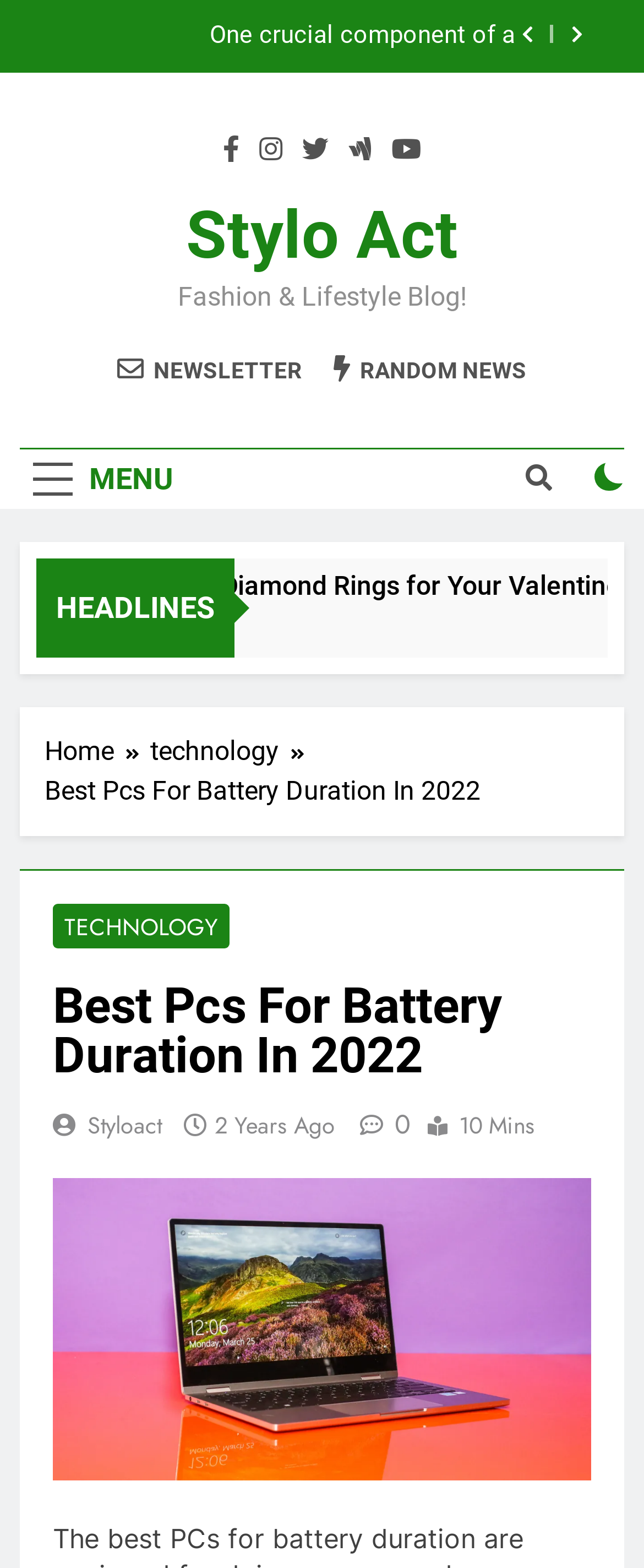Can you specify the bounding box coordinates of the area that needs to be clicked to fulfill the following instruction: "Go to the NEWSLETTER page"?

[0.182, 0.226, 0.469, 0.246]